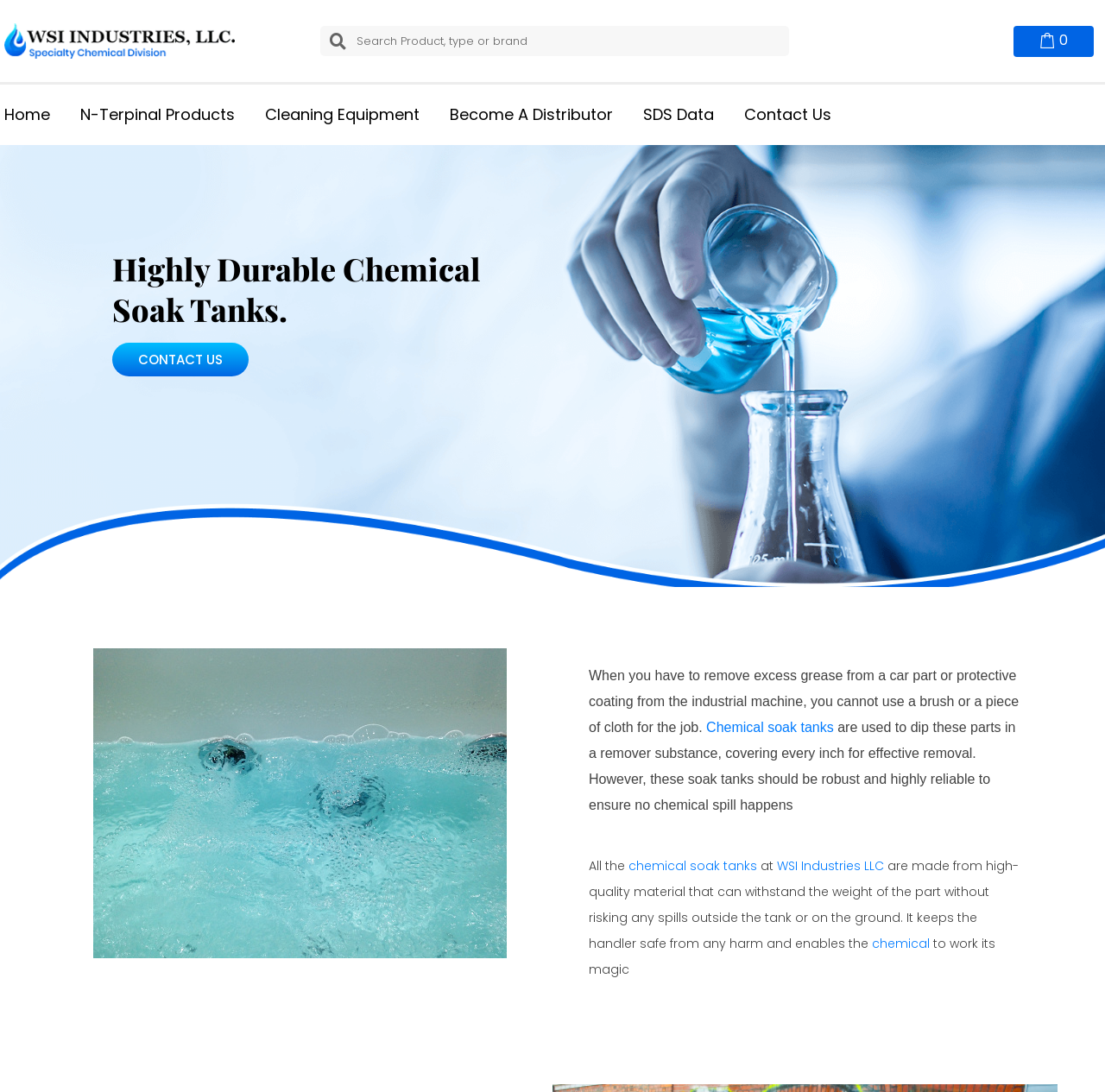Please respond in a single word or phrase: 
What is the purpose of chemical soak tanks?

To remove excess grease or protective coating